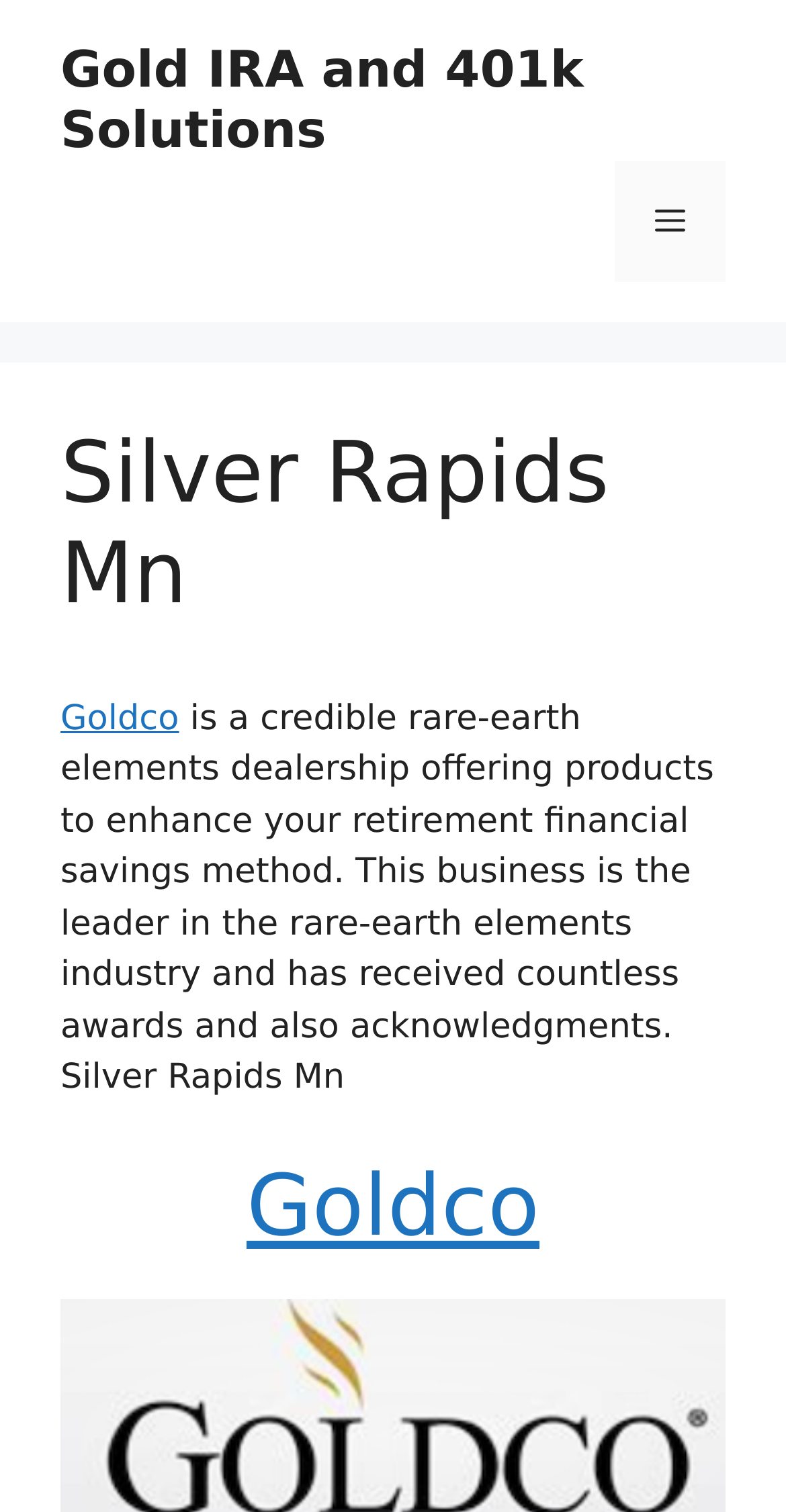What is the company name?
Please ensure your answer to the question is detailed and covers all necessary aspects.

The company name can be found in the link 'Goldco' with bounding box coordinates [0.077, 0.462, 0.228, 0.489] and also in the heading 'Goldco' with bounding box coordinates [0.077, 0.765, 0.923, 0.832].